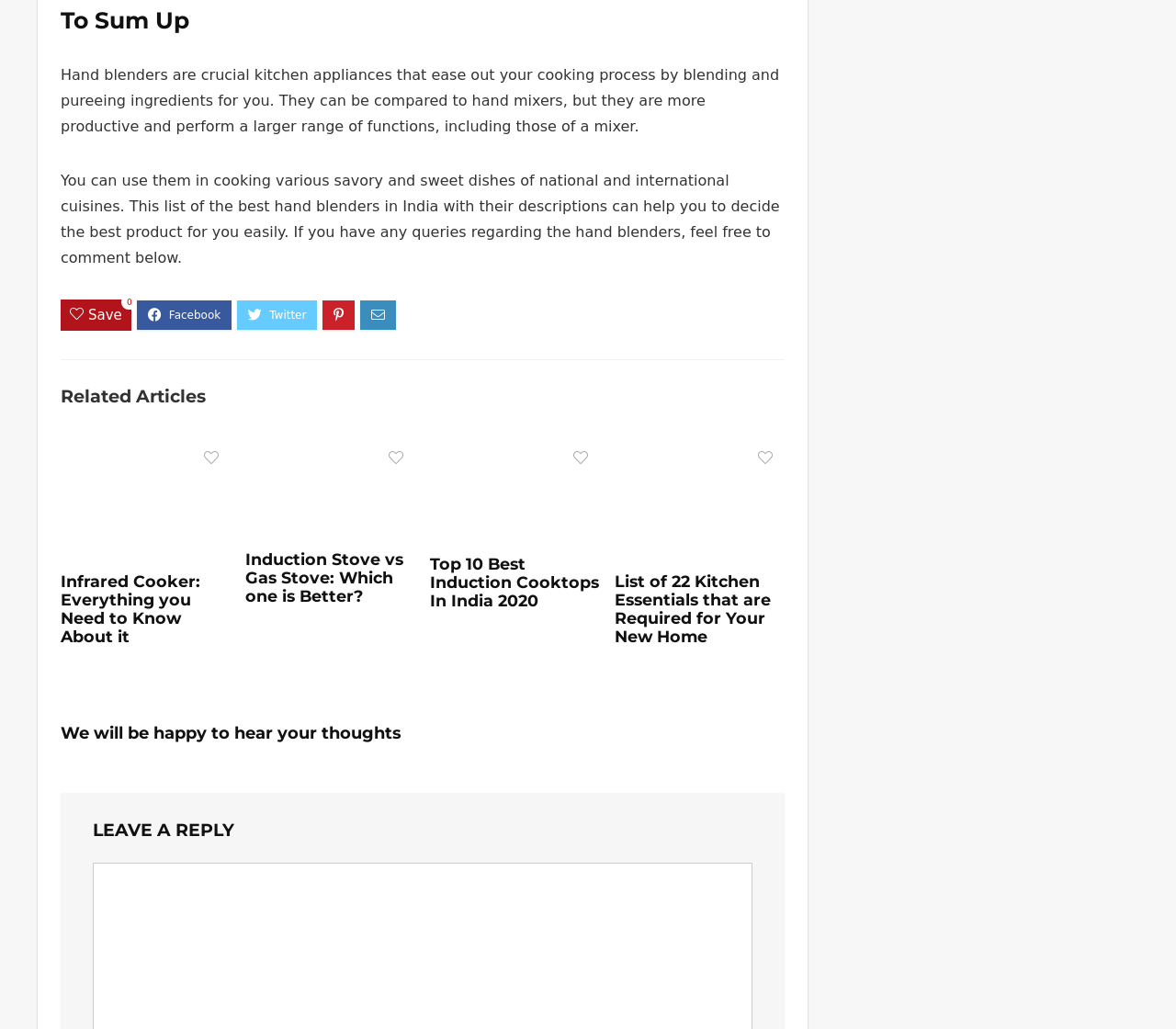Identify the bounding box for the UI element specified in this description: "alt="Best Induction Stove"". The coordinates must be four float numbers between 0 and 1, formatted as [left, top, right, bottom].

[0.366, 0.432, 0.51, 0.449]